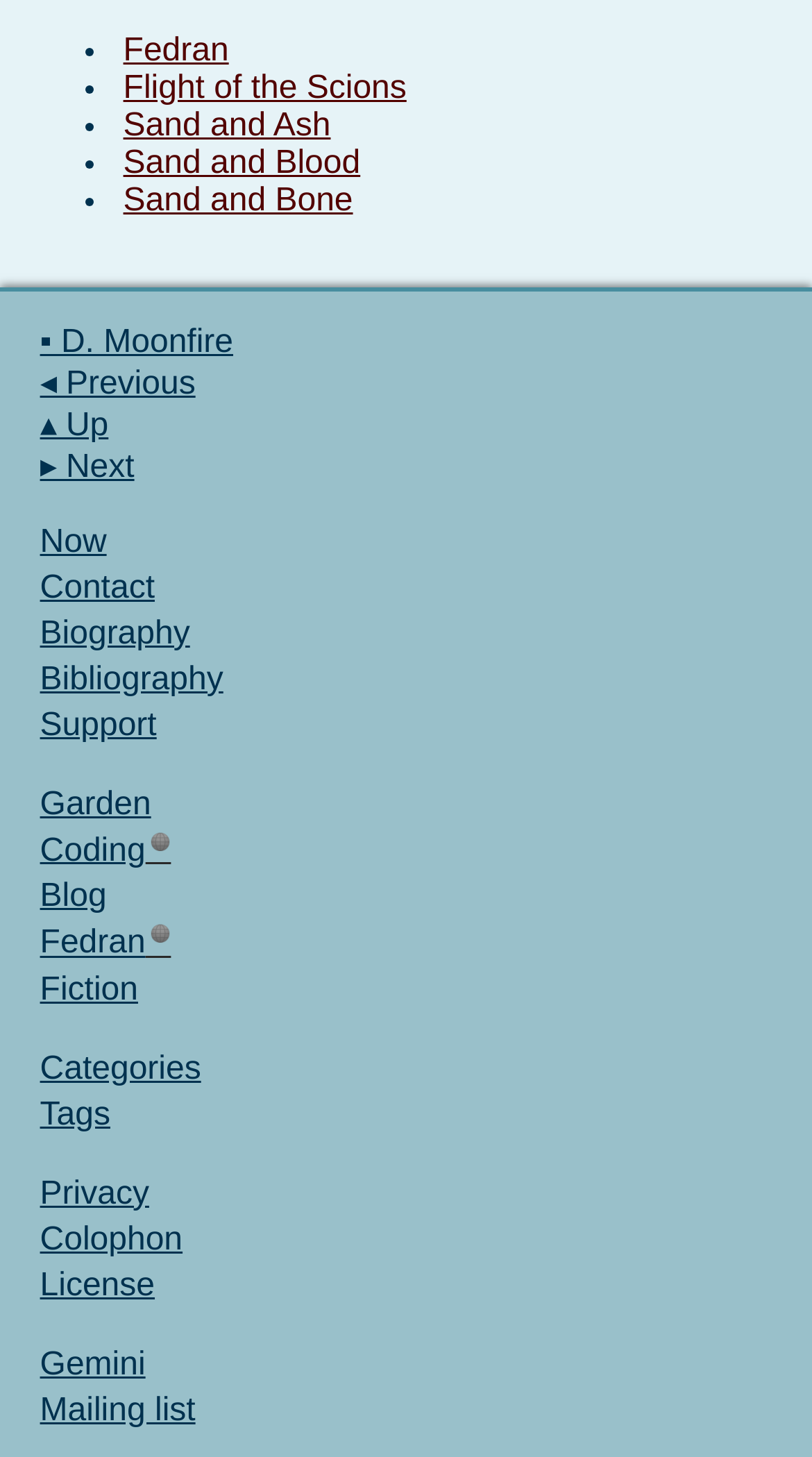What is the first book title listed?
Make sure to answer the question with a detailed and comprehensive explanation.

I looked at the list of book titles and found that the first book title listed is 'Fedran'.